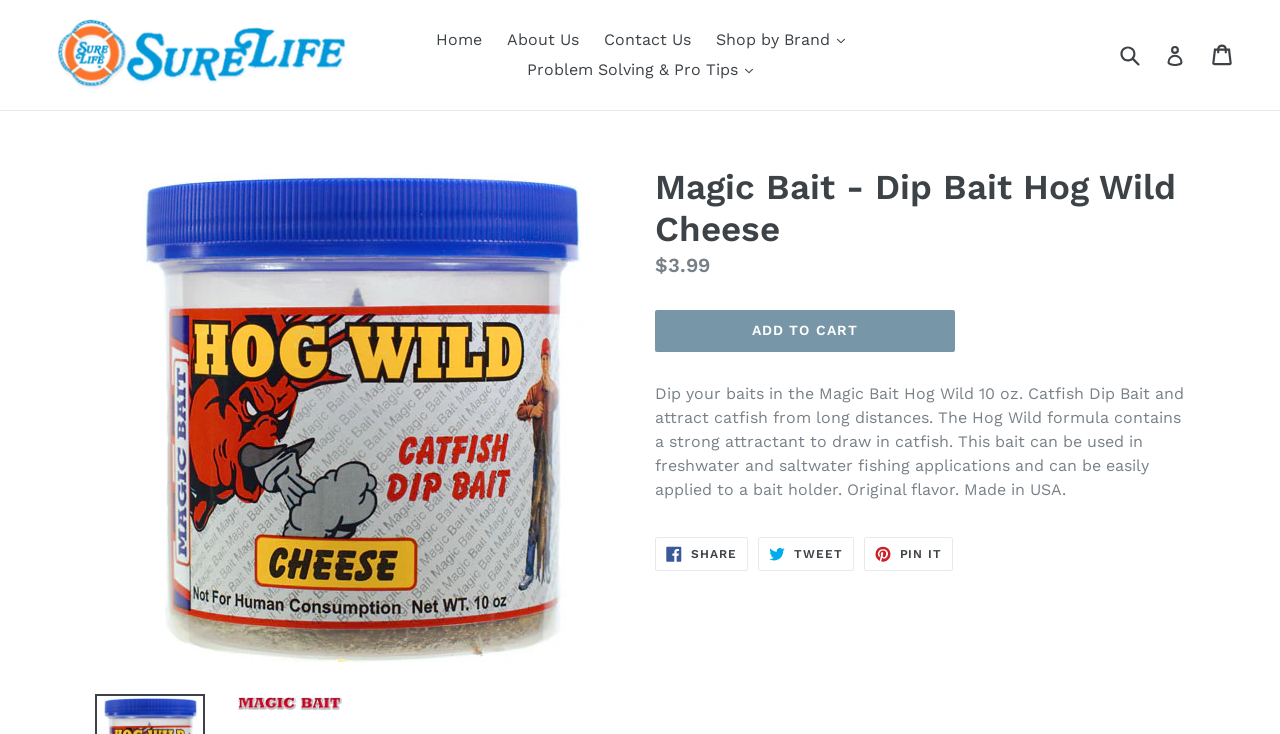Please find the bounding box coordinates of the element's region to be clicked to carry out this instruction: "Share product on Facebook".

[0.512, 0.731, 0.584, 0.777]